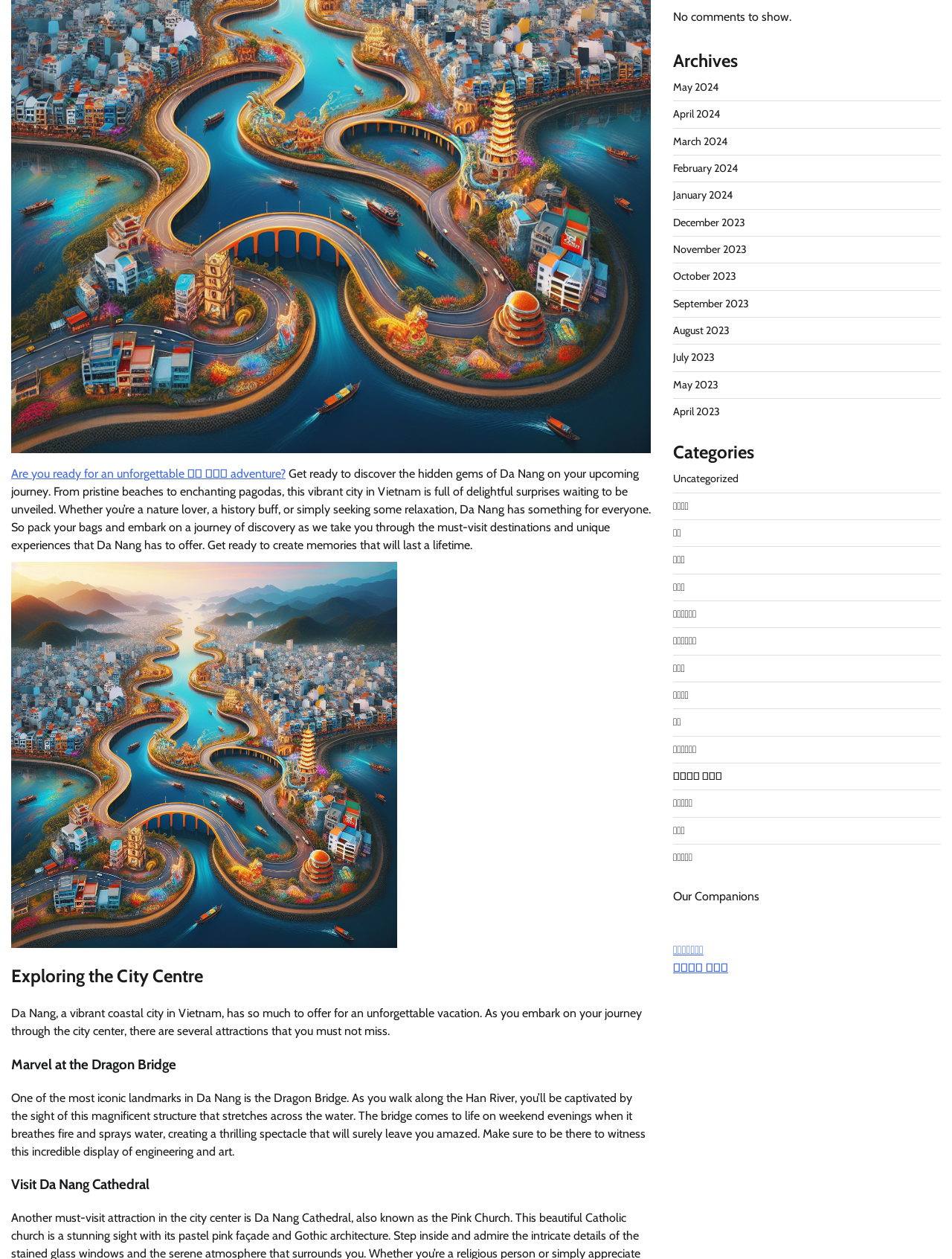Find the bounding box coordinates for the element described here: "January 2024".

[0.707, 0.15, 0.77, 0.16]